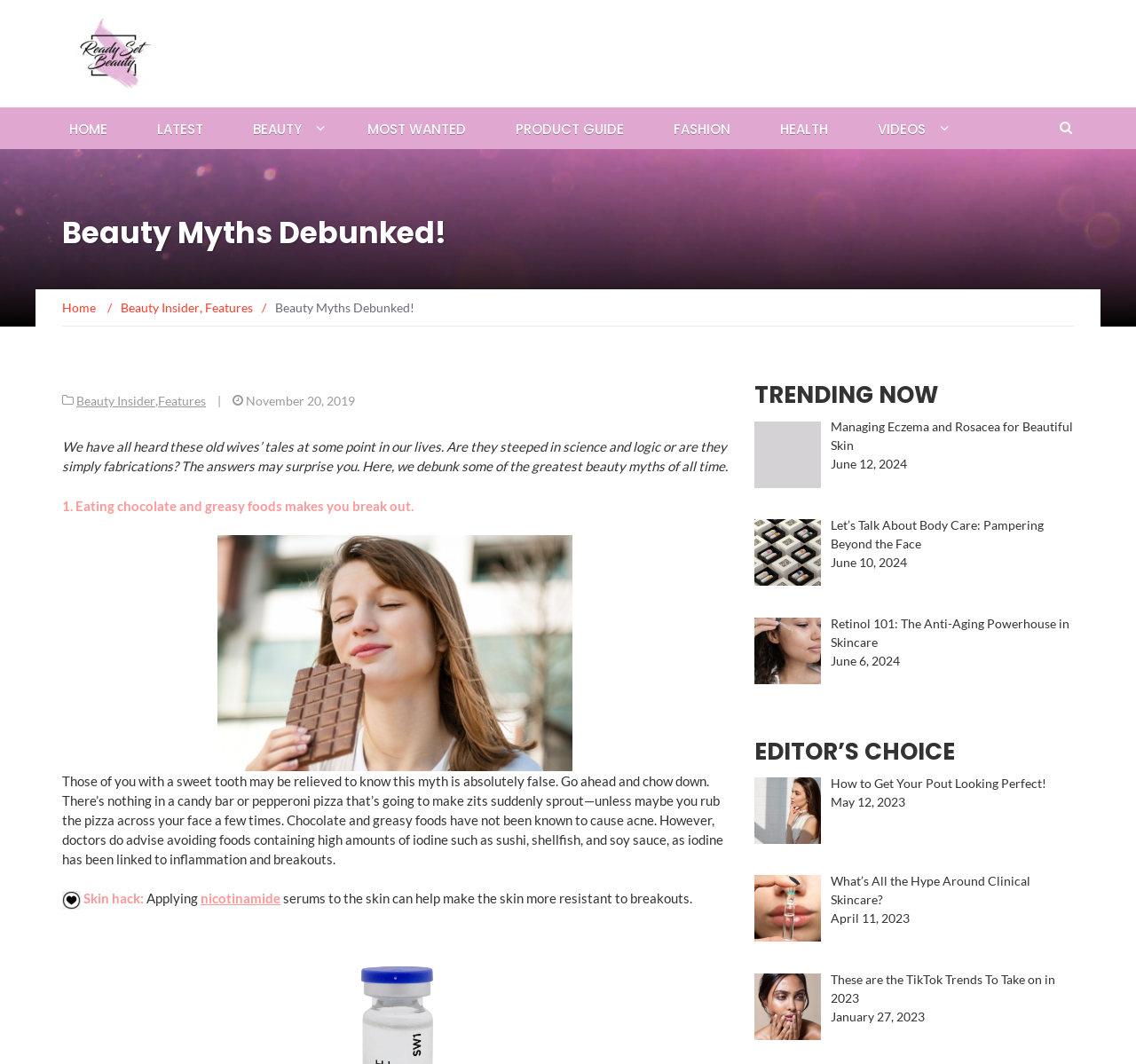Can you extract the headline from the webpage for me?

Beauty Myths Debunked!